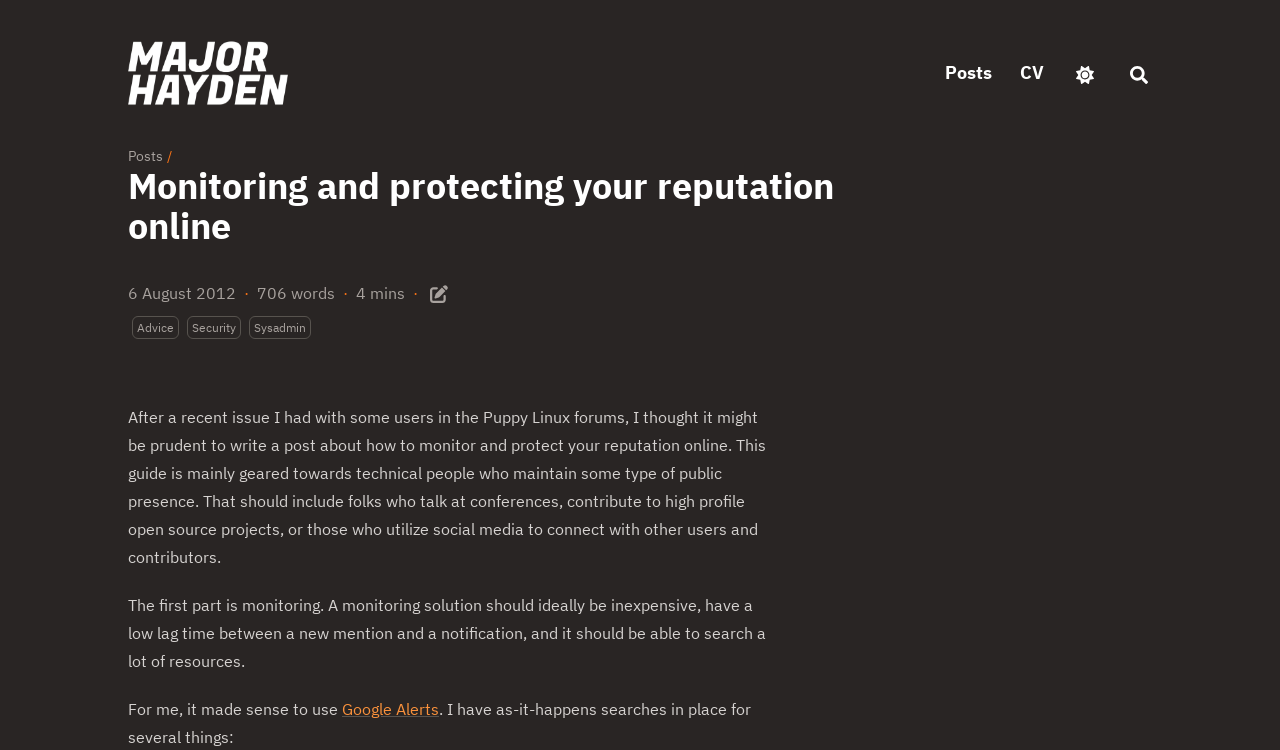Determine the bounding box coordinates for the UI element with the following description: "Posts". The coordinates should be four float numbers between 0 and 1, represented as [left, top, right, bottom].

[0.738, 0.081, 0.775, 0.112]